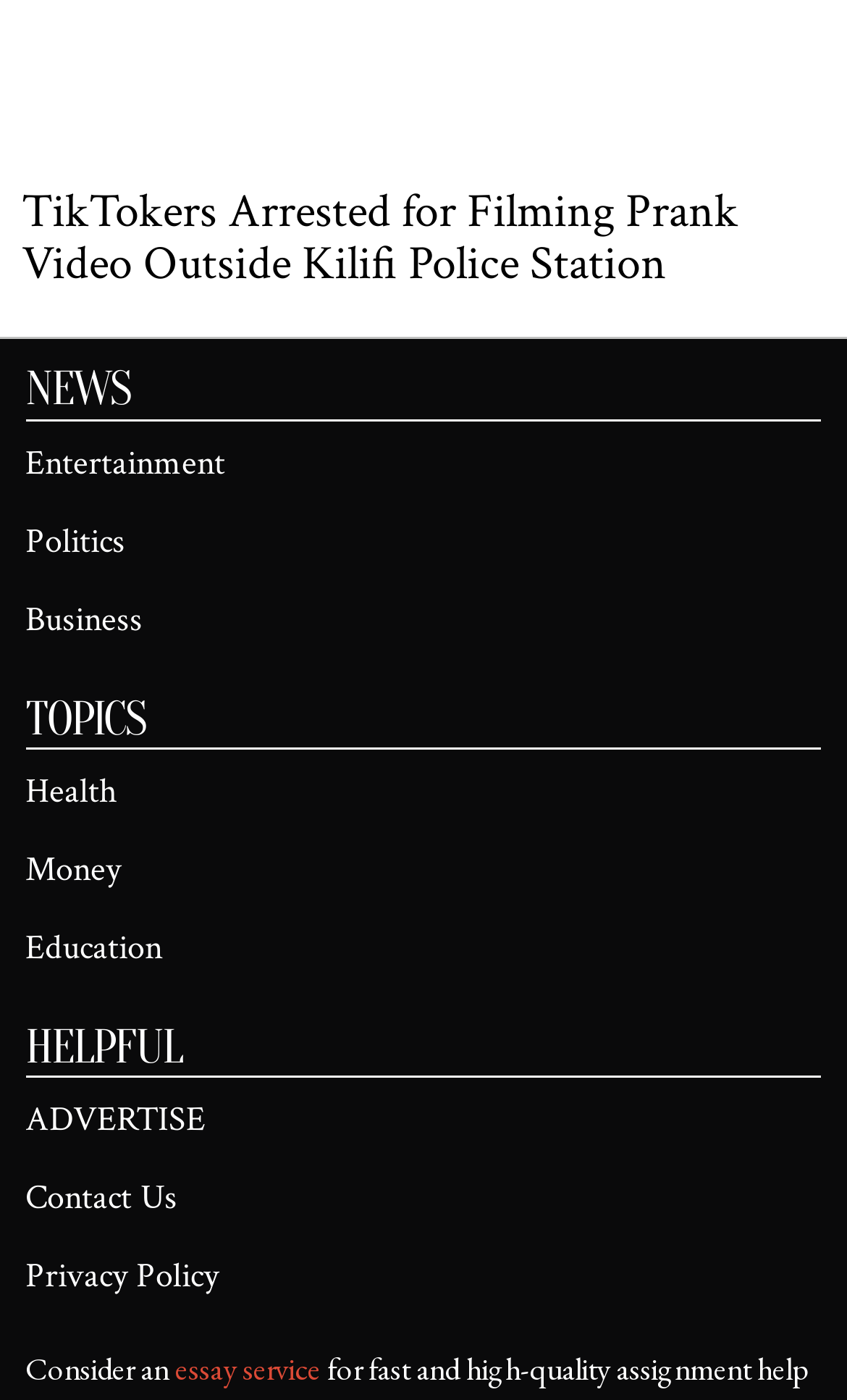How many topics are listed?
Please look at the screenshot and answer using one word or phrase.

6